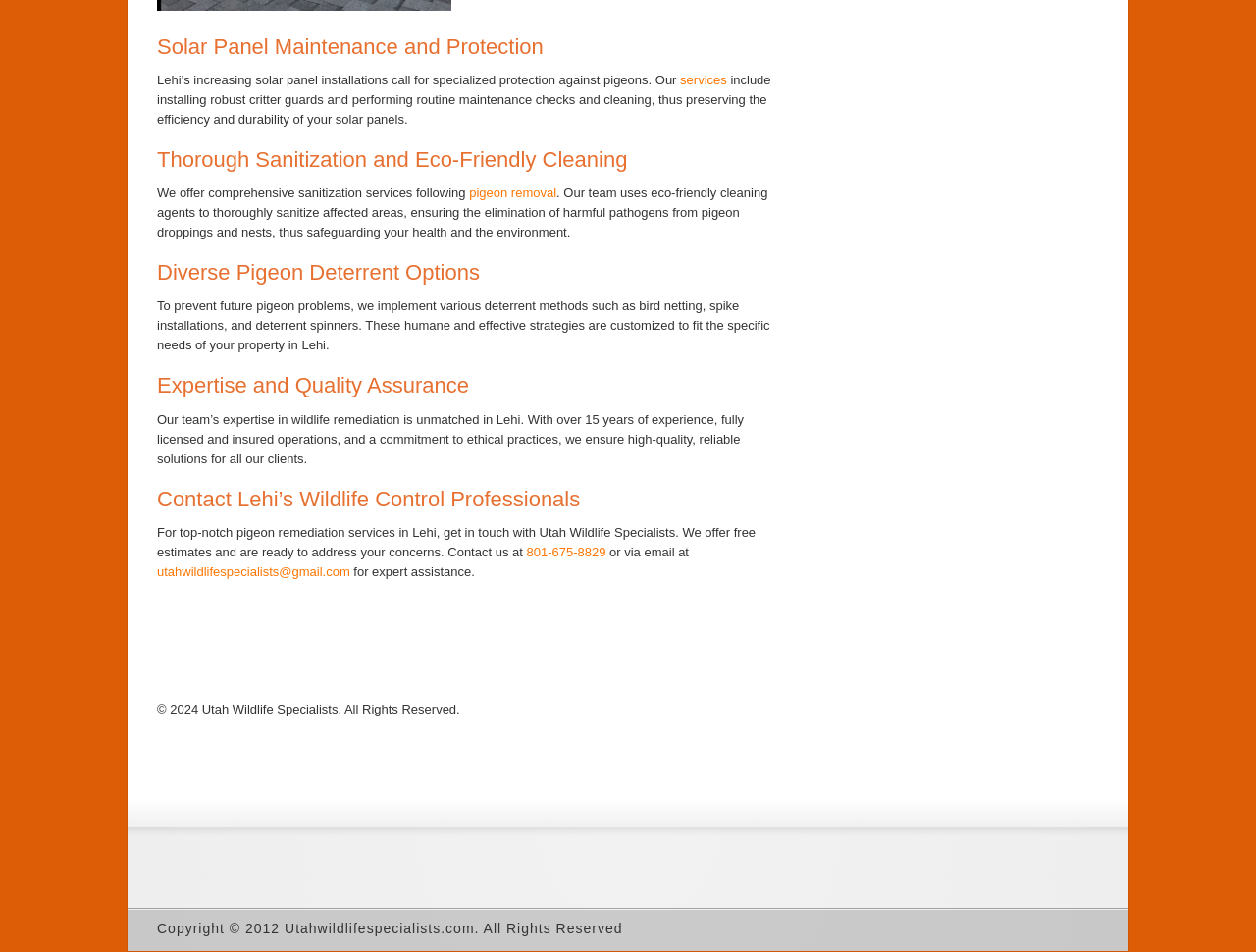Please specify the bounding box coordinates in the format (top-left x, top-left y, bottom-right x, bottom-right y), with all values as floating point numbers between 0 and 1. Identify the bounding box of the UI element described by: services

[0.541, 0.076, 0.579, 0.092]